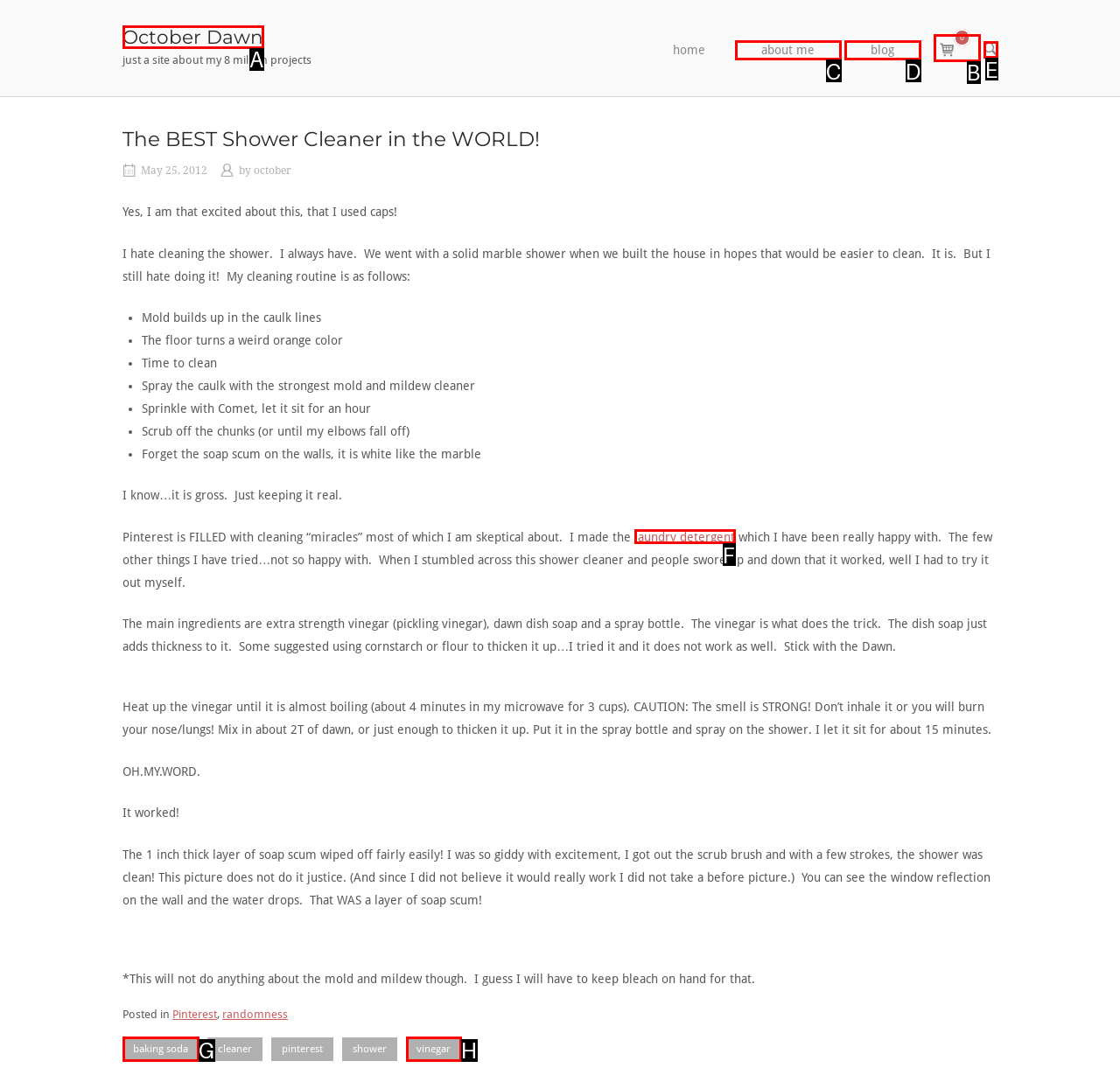Out of the given choices, which letter corresponds to the UI element required to View the shopping cart? Answer with the letter.

B